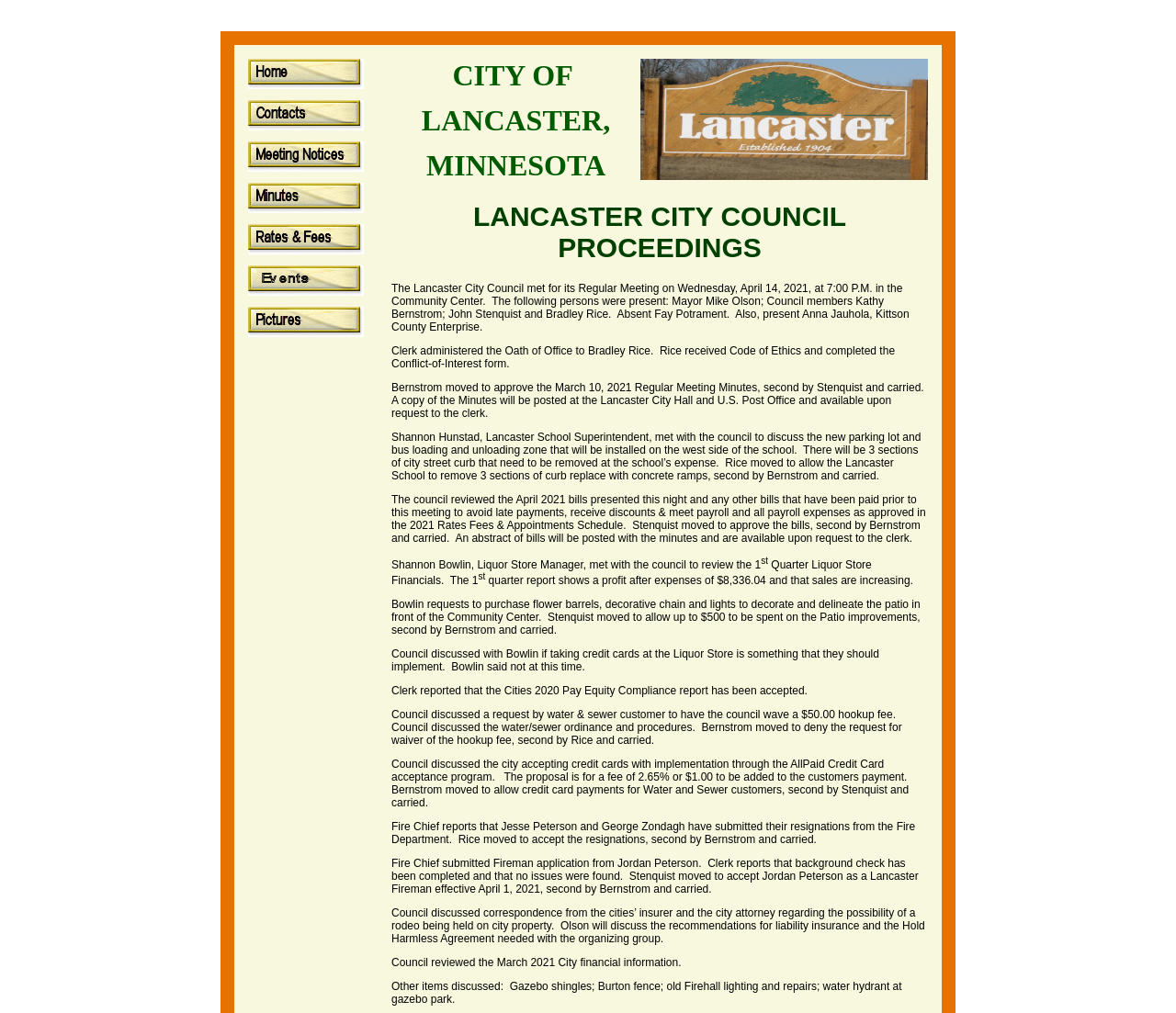Please analyze the image and give a detailed answer to the question:
Who submitted their resignation from the Fire Department?

I found this answer by reading the text 'Fire Chief reports that Jesse Peterson and George Zondagh have submitted their resignations from the Fire Department.' which indicates that Jesse Peterson and George Zondagh submitted their resignations from the Fire Department.